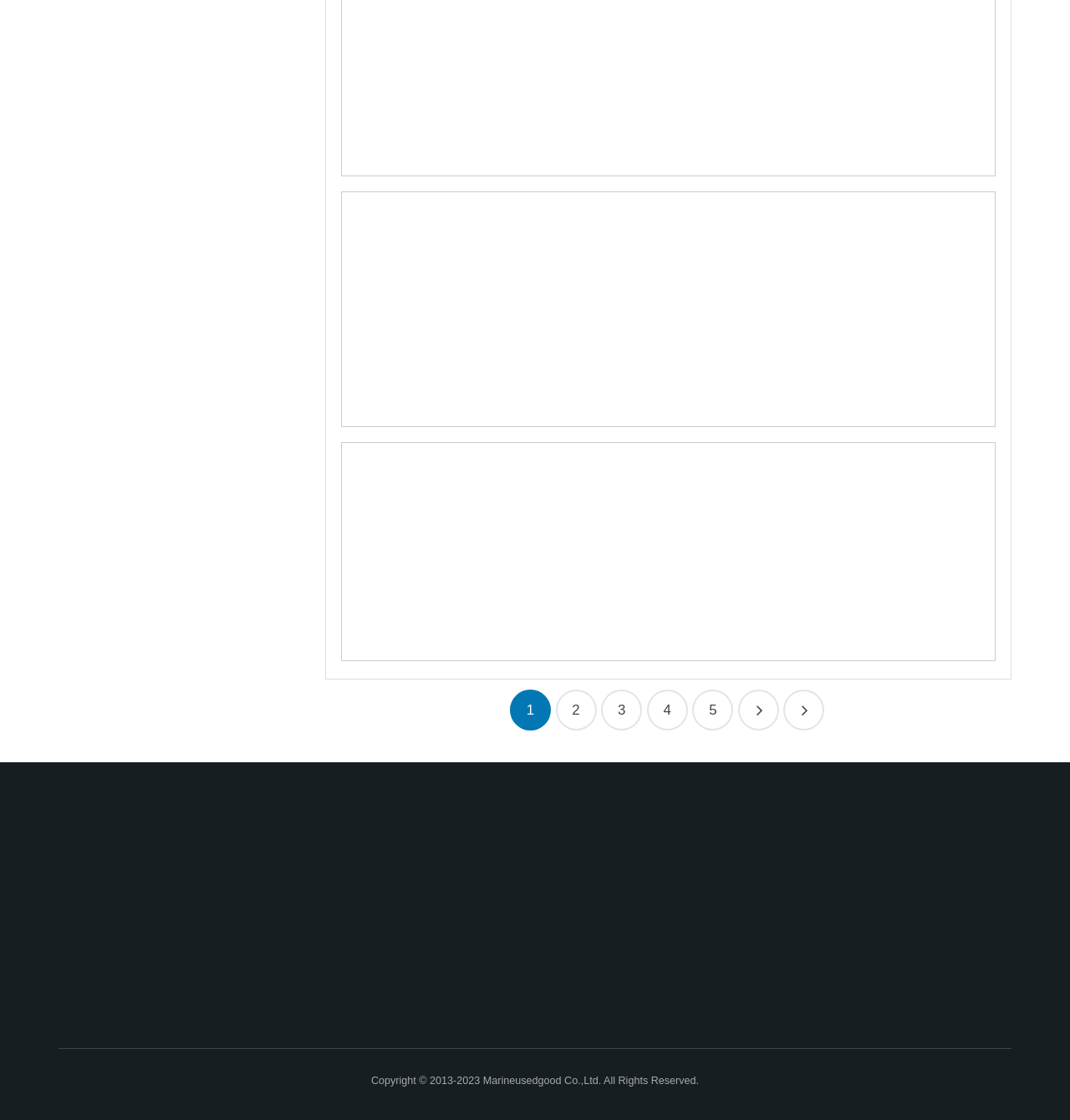Point out the bounding box coordinates of the section to click in order to follow this instruction: "Click on the link to learn about choosing hawser and deciding pipa head of hawser".

[0.334, 0.185, 0.508, 0.352]